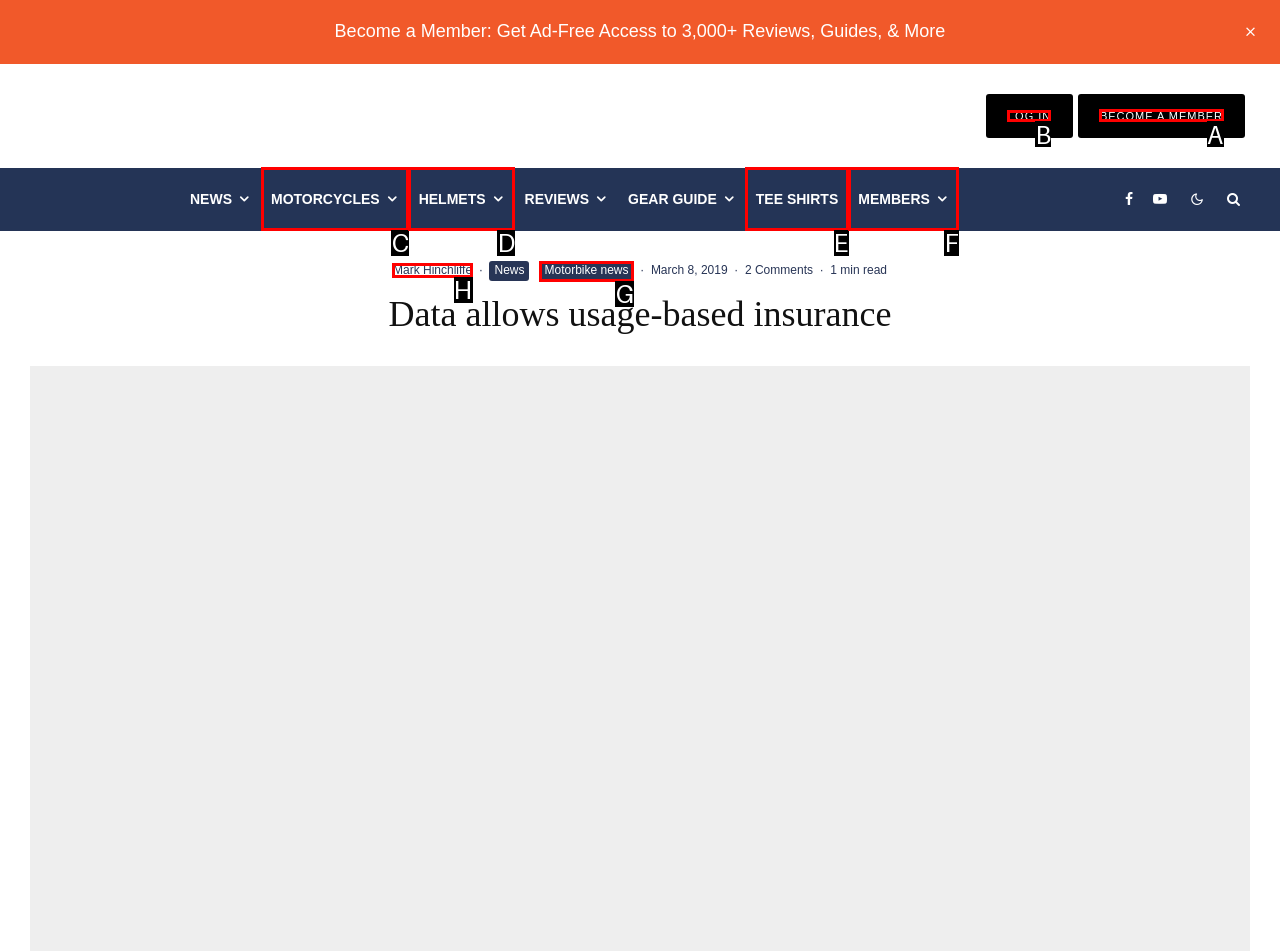Determine the HTML element to be clicked to complete the task: Log in to the website. Answer by giving the letter of the selected option.

B